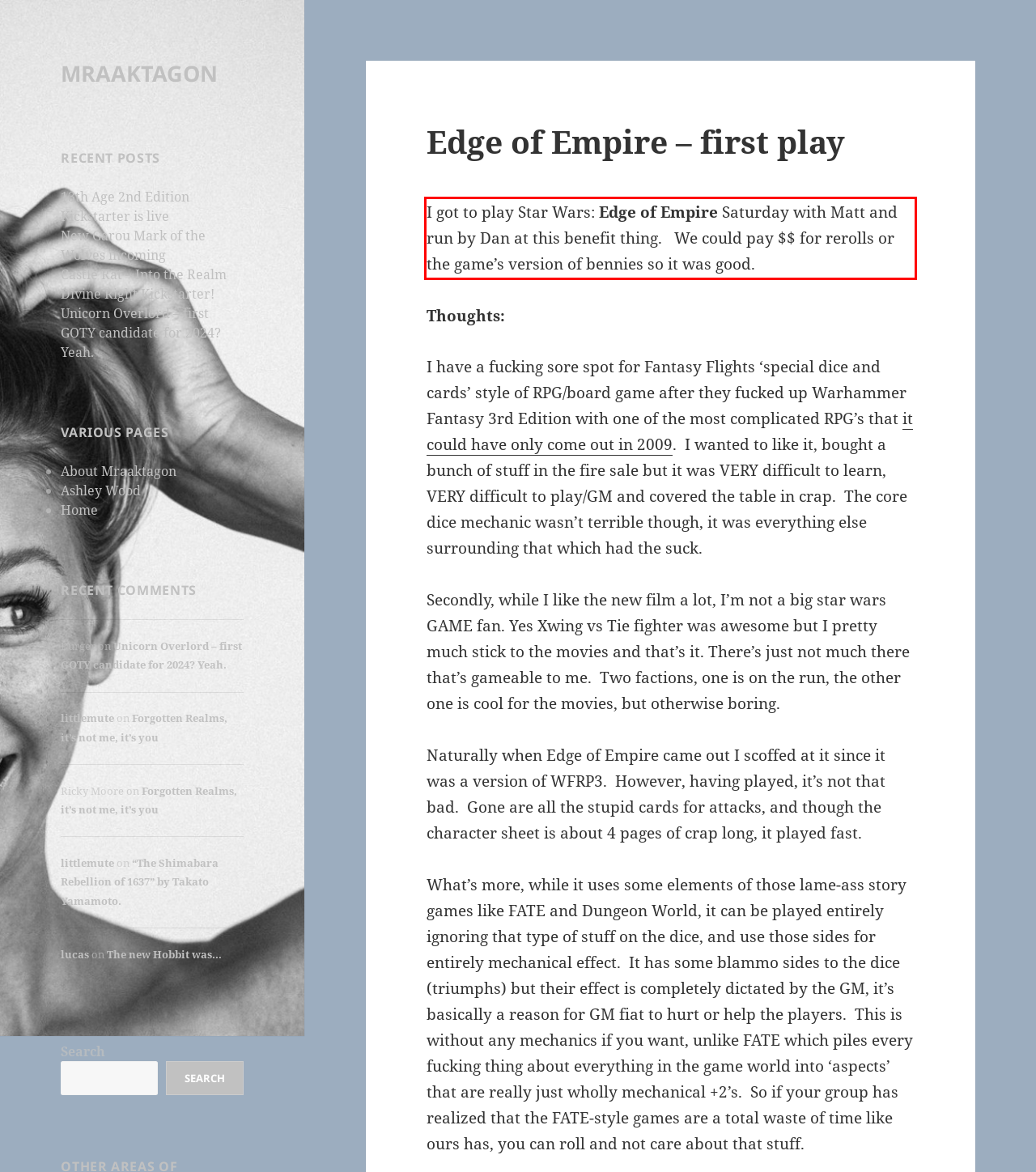Examine the webpage screenshot and use OCR to obtain the text inside the red bounding box.

I got to play Star Wars: Edge of Empire Saturday with Matt and run by Dan at this benefit thing. We could pay $$ for rerolls or the game’s version of bennies so it was good.